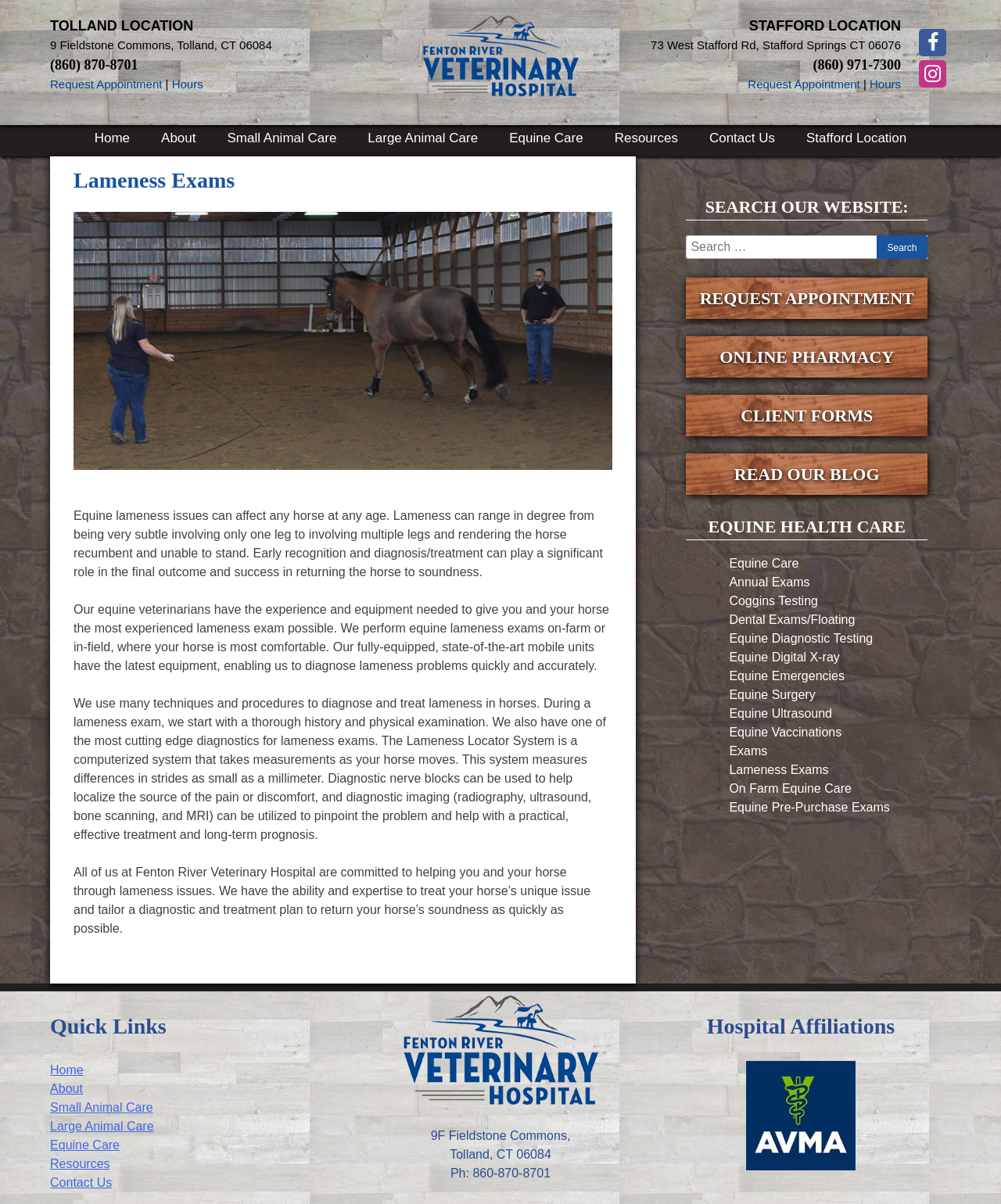Can you find the bounding box coordinates for the element to click on to achieve the instruction: "Read the blog"?

[0.685, 0.376, 0.927, 0.411]